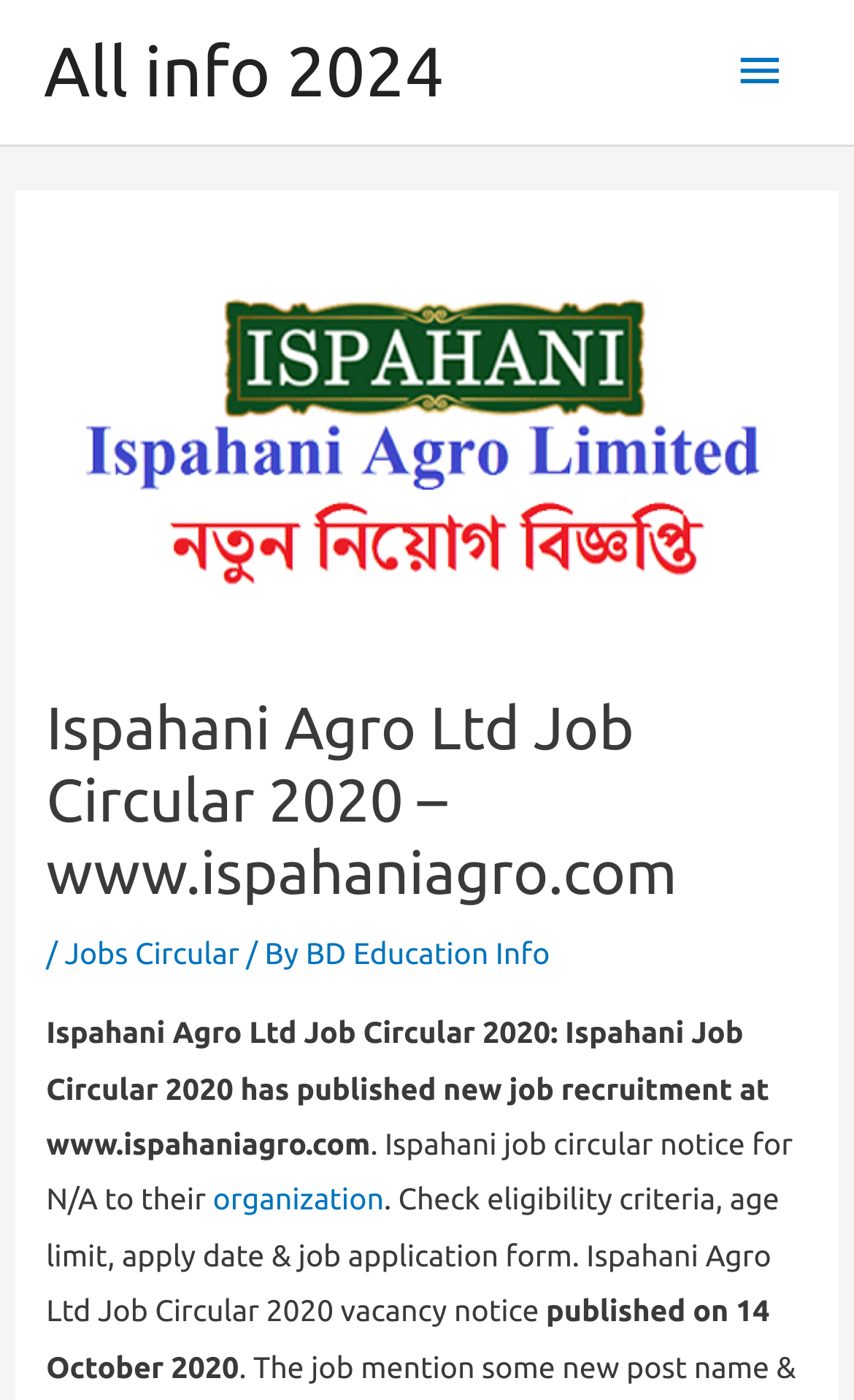Extract the primary header of the webpage and generate its text.

Ispahani Agro Ltd Job Circular 2020 – www.ispahaniagro.com